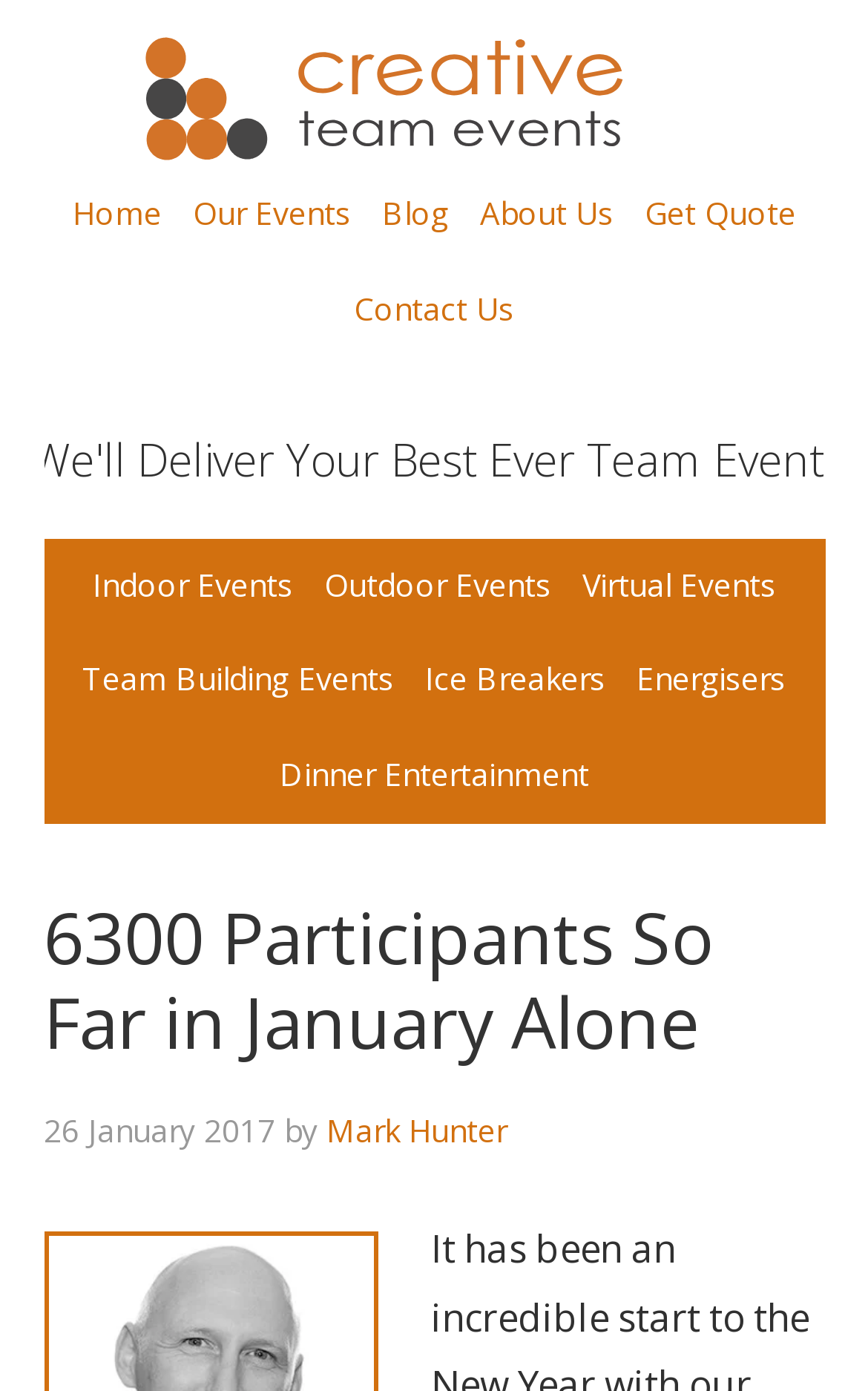Kindly respond to the following question with a single word or a brief phrase: 
What is the purpose of the 'Get Quote' link?

To request a quote